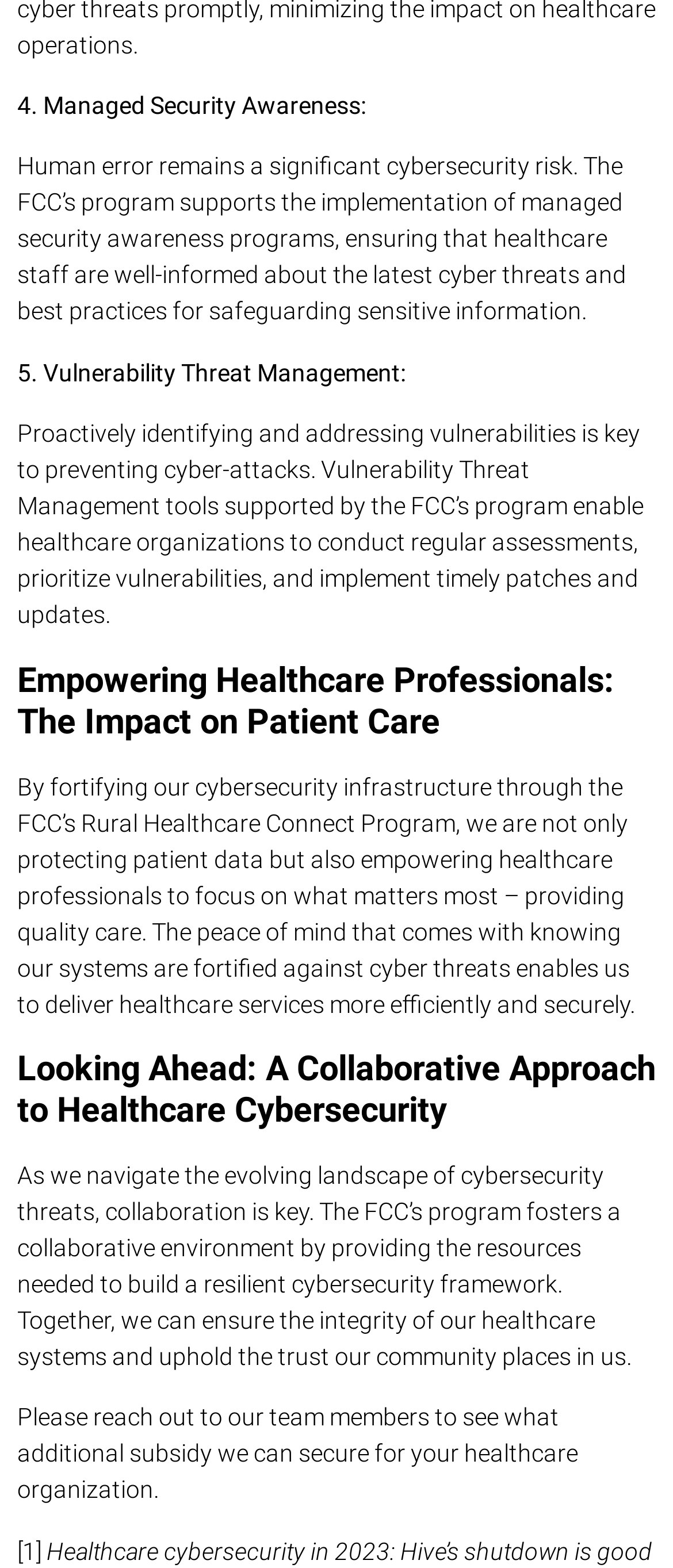What is the purpose of reaching out to the team members?
Based on the screenshot, provide a one-word or short-phrase response.

To secure additional subsidy